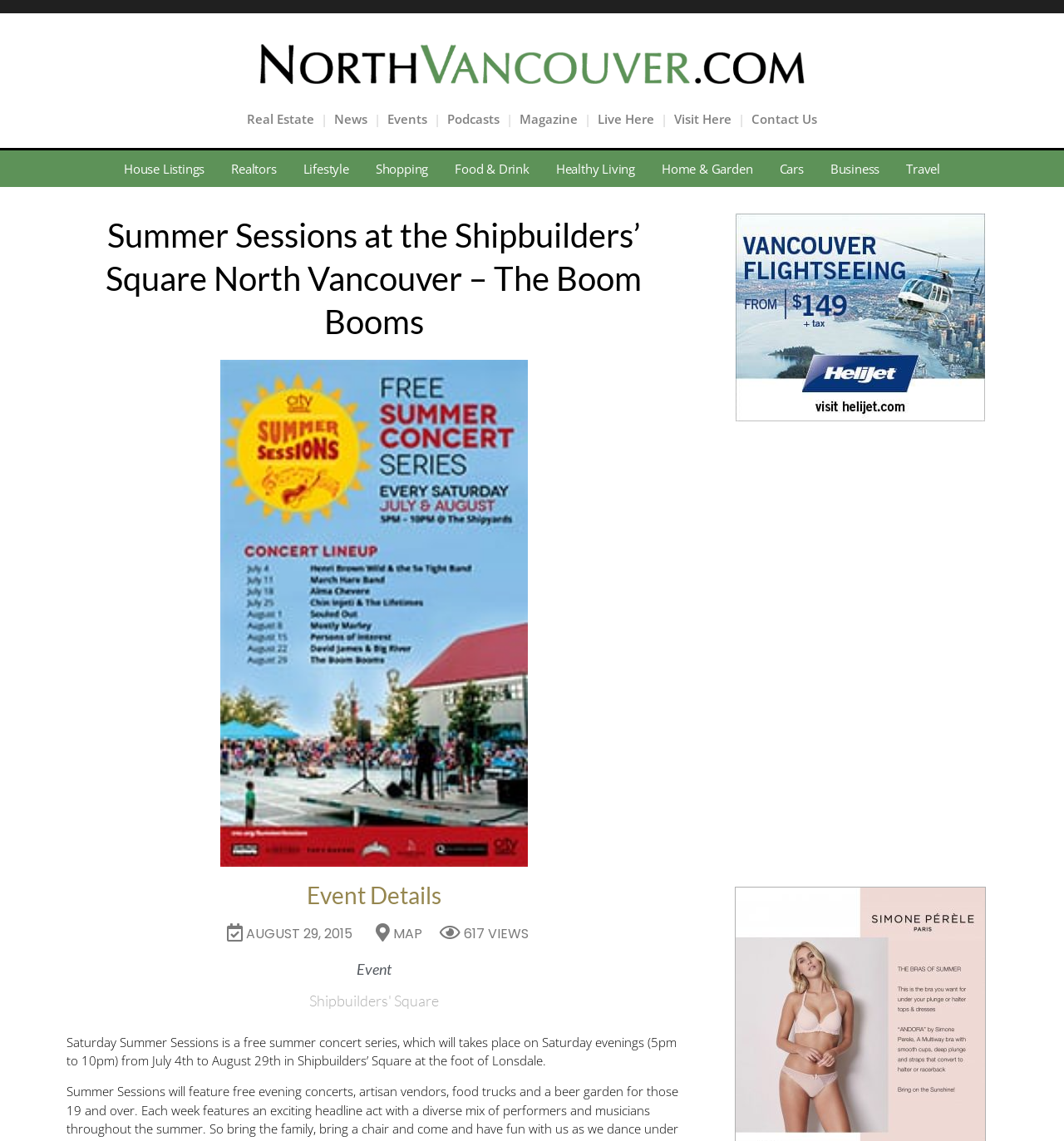What is the location of the event?
Provide a fully detailed and comprehensive answer to the question.

The location of the event is 'Shipbuilders' Square' which can be found in the heading 'Shipbuilders' Square'.